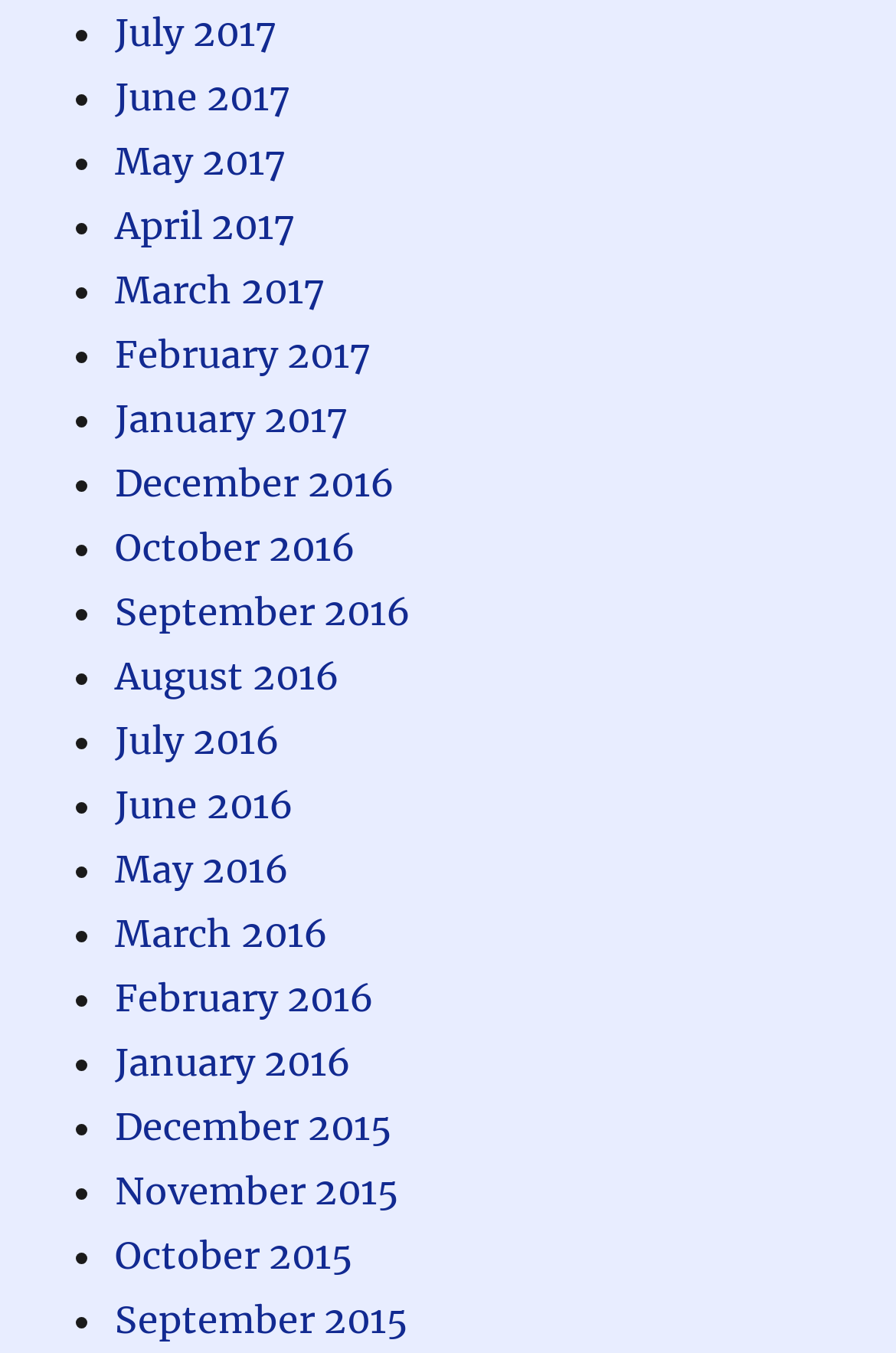Answer the question briefly using a single word or phrase: 
How many months are listed in 2017?

6